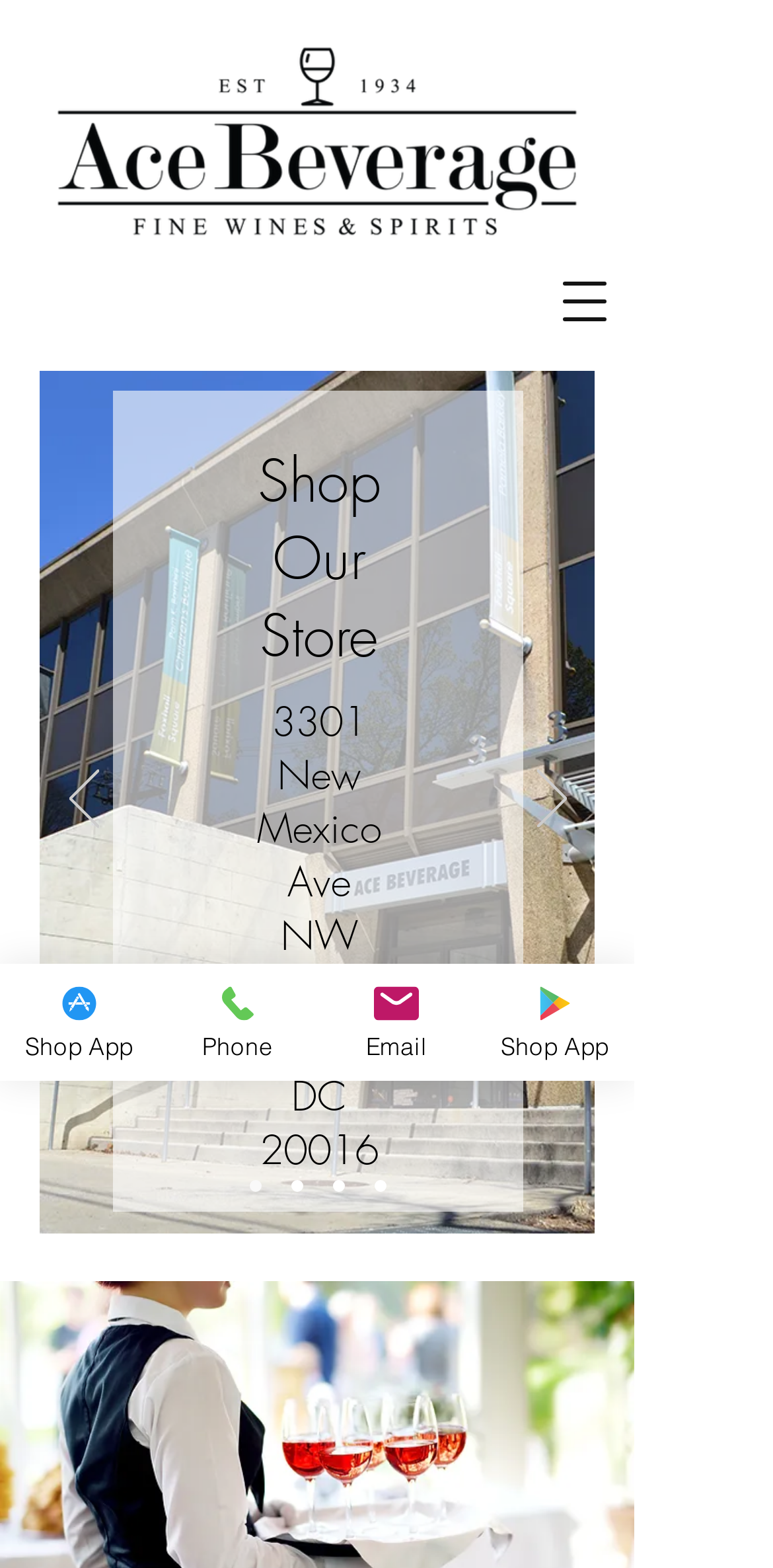What is the name of the store?
Refer to the image and give a detailed answer to the question.

I found the answer by looking at the link element with the text 'Ace Beverage Fine Wines & Spirits' which is likely to be the name of the store.